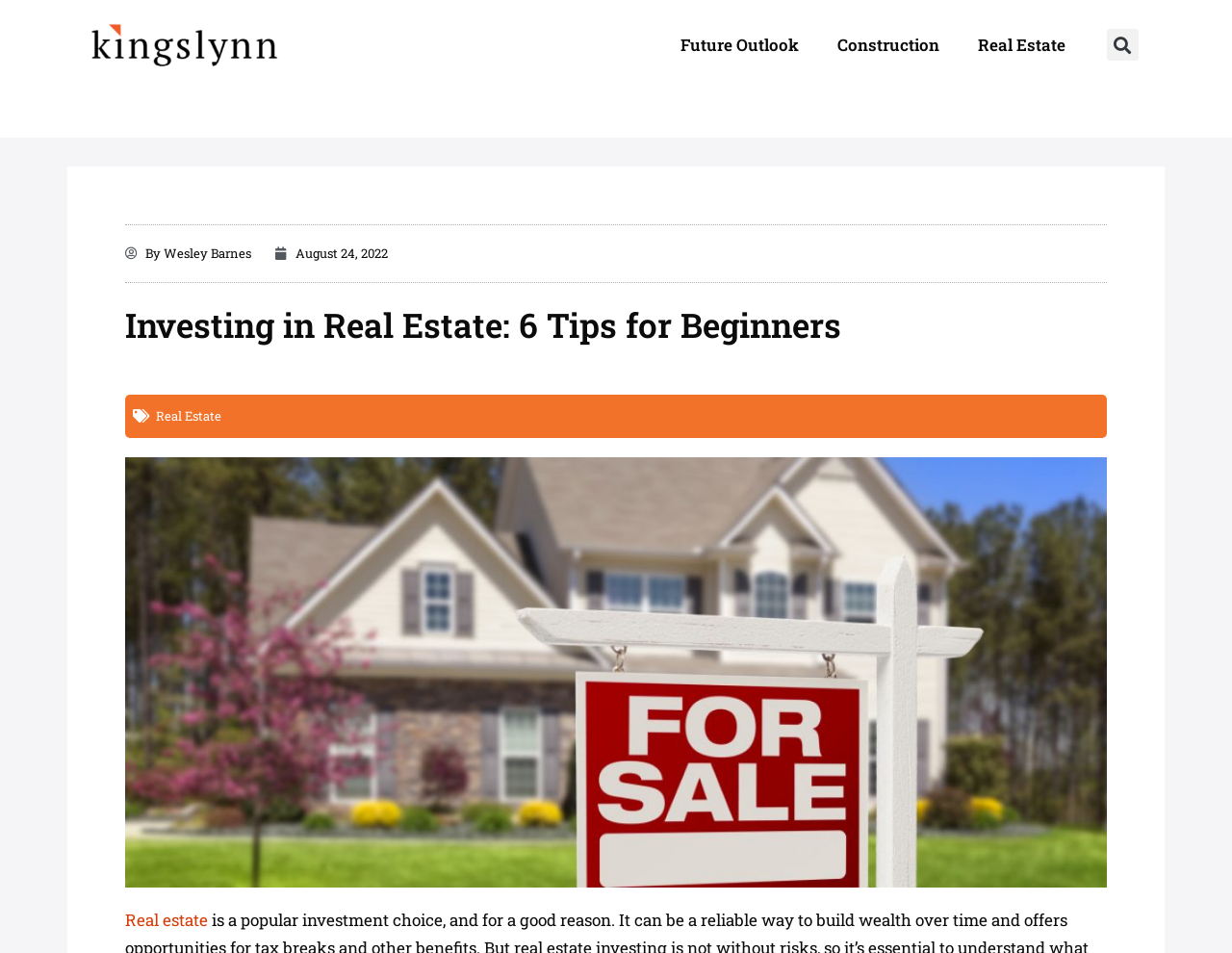How many main navigation links are there?
Identify the answer in the screenshot and reply with a single word or phrase.

3